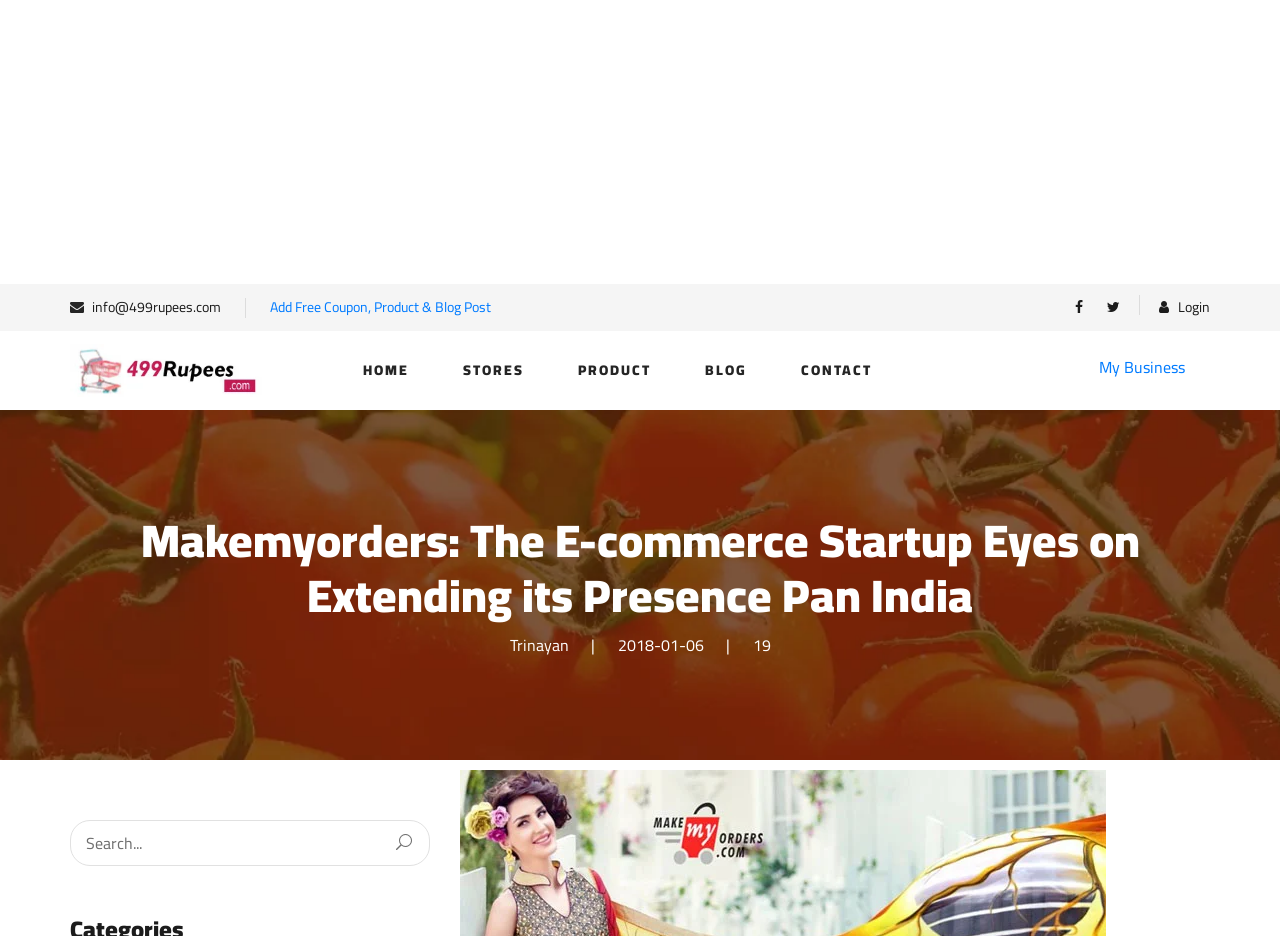What is the name of the author or contributor?
Provide an in-depth answer to the question, covering all aspects.

I found the name by looking at the static text element with the OCR text 'Trinayan' located at [0.398, 0.673, 0.444, 0.705].